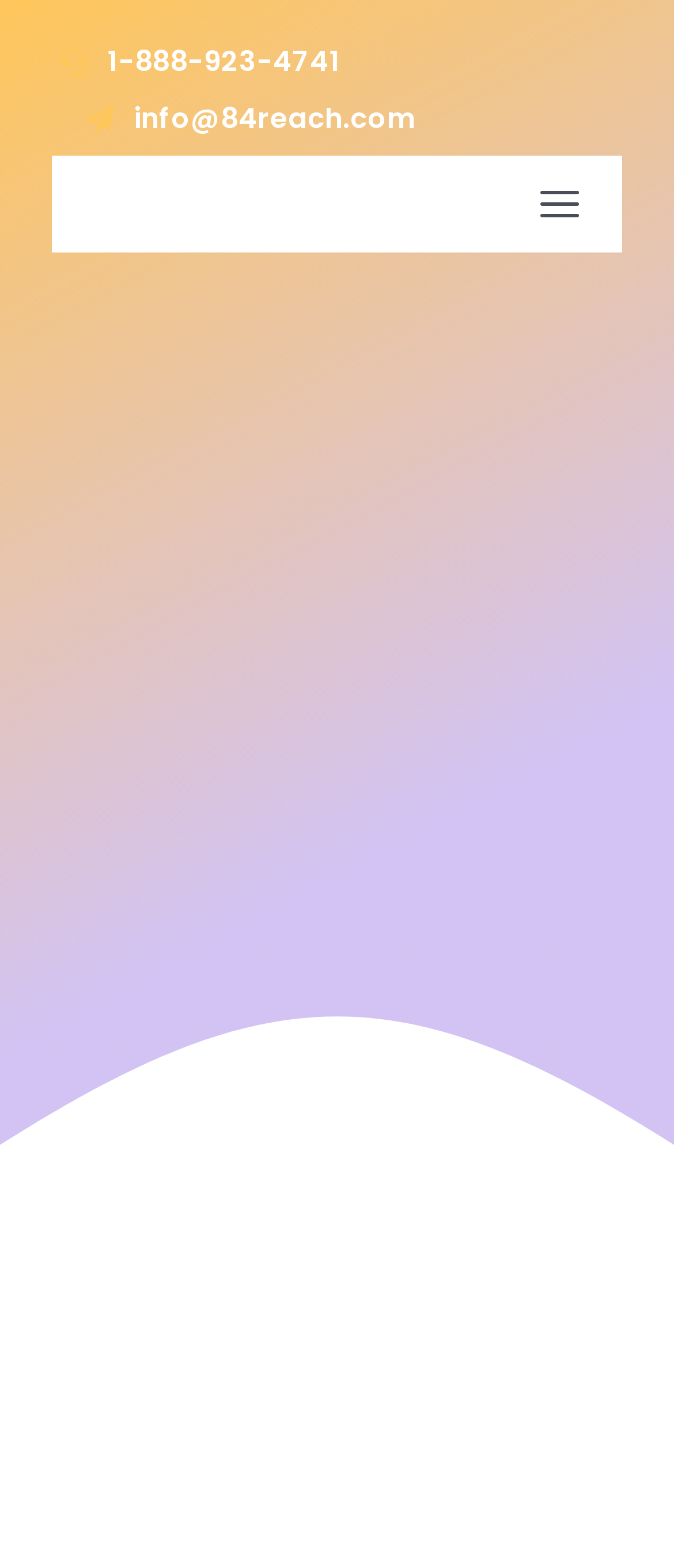Answer with a single word or phrase: 
What is the email address to contact?

info@84reach.com